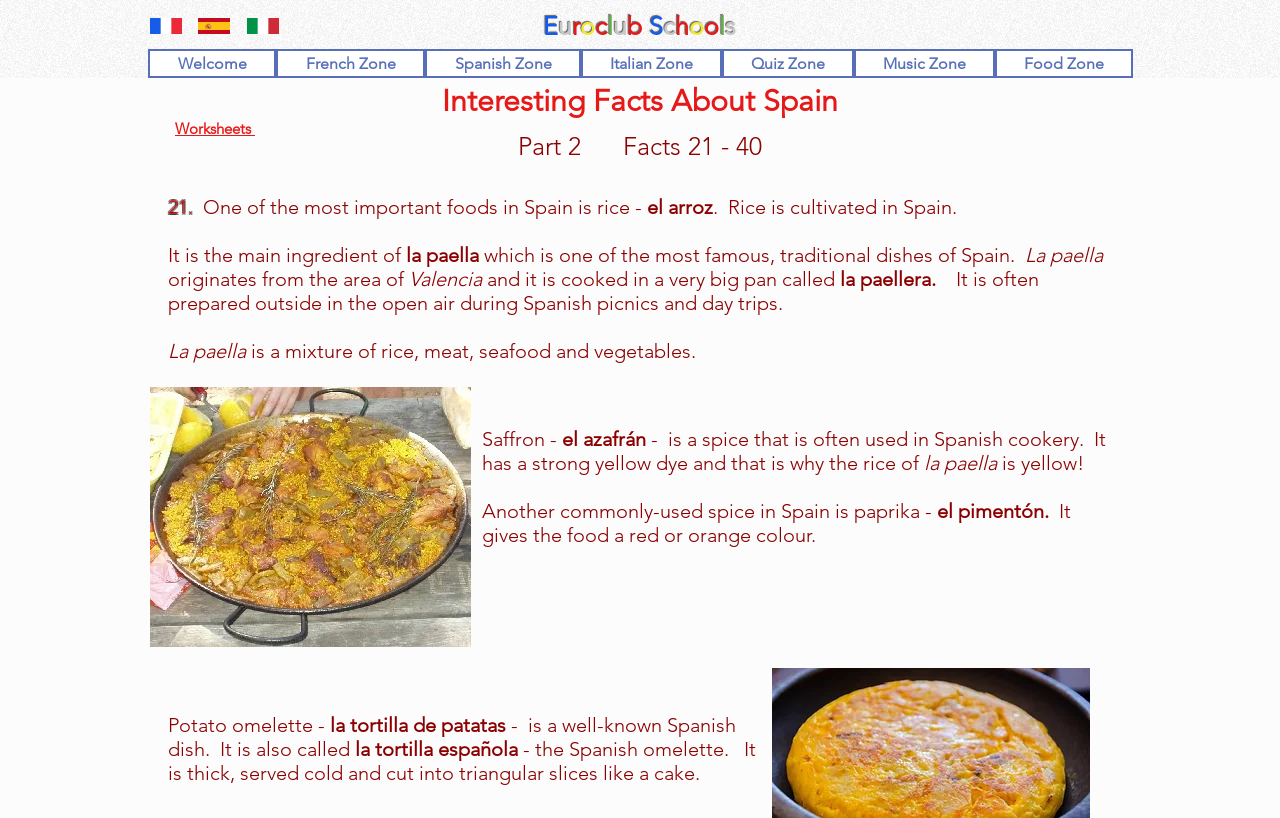Based on the element description: "Beyoncé", identify the bounding box coordinates for this UI element. The coordinates must be four float numbers between 0 and 1, listed as [left, top, right, bottom].

None